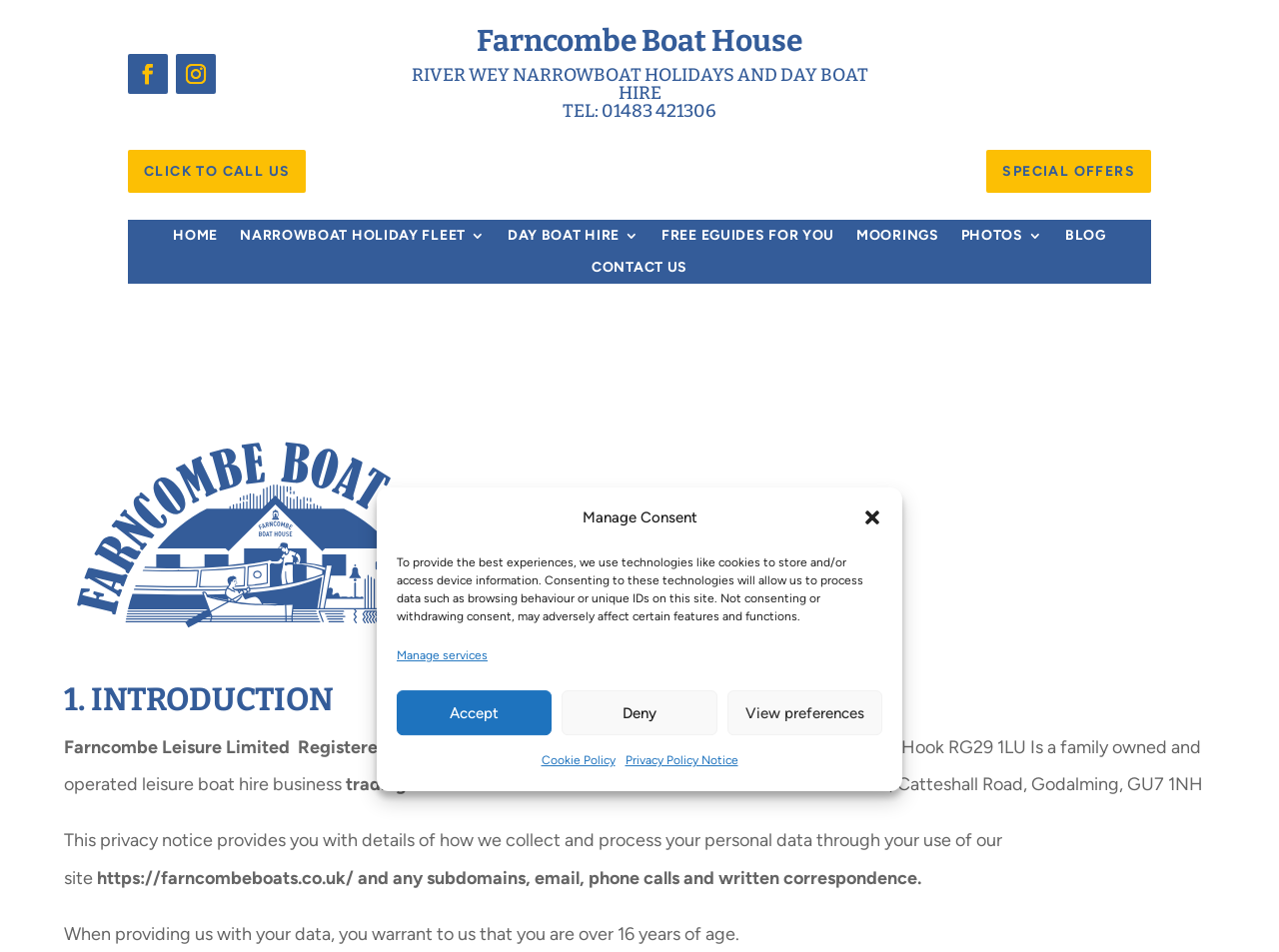Given the description: "Accept", determine the bounding box coordinates of the UI element. The coordinates should be formatted as four float numbers between 0 and 1, [left, top, right, bottom].

[0.31, 0.725, 0.432, 0.773]